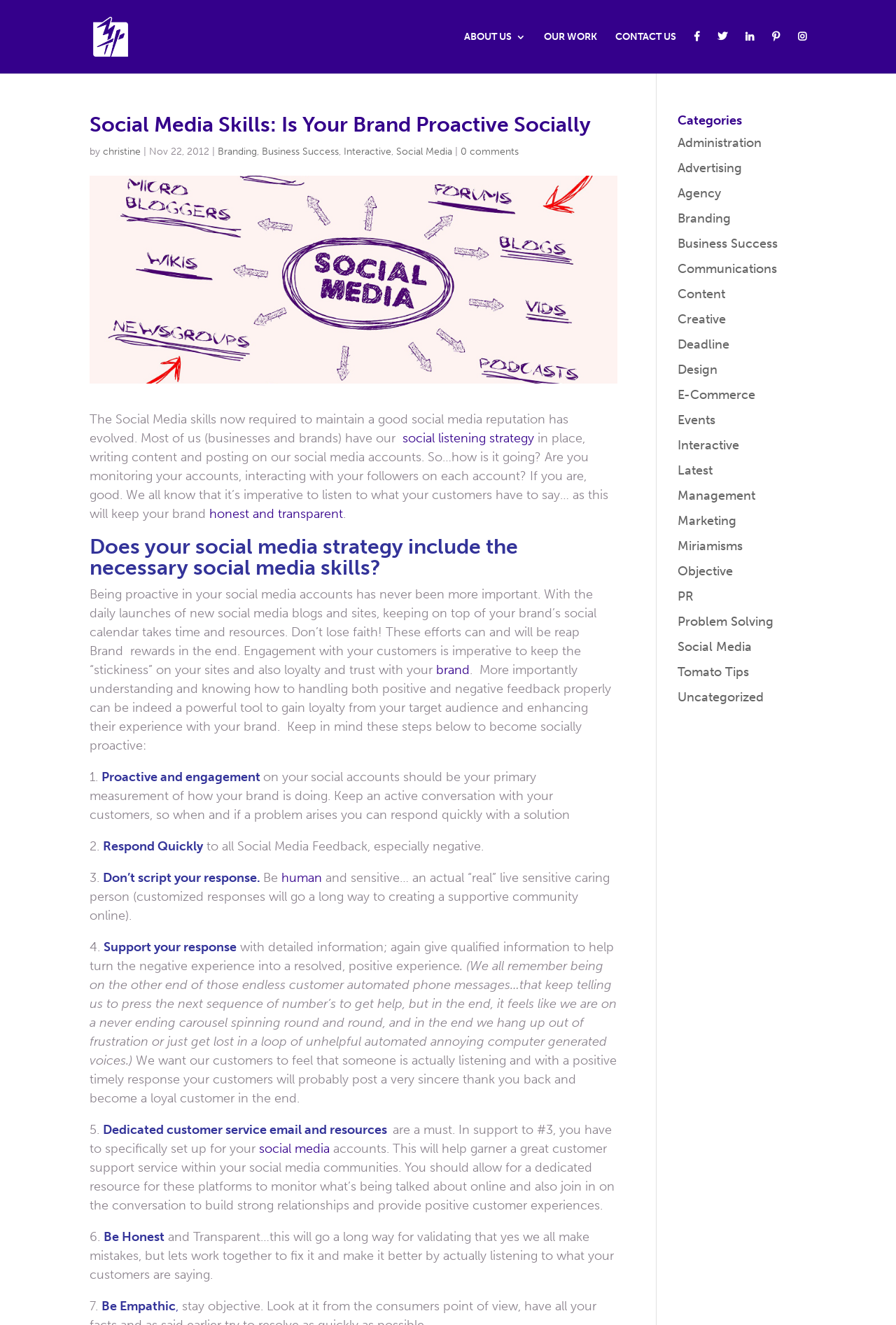Specify the bounding box coordinates of the area to click in order to execute this command: 'Click on ABOUT US'. The coordinates should consist of four float numbers ranging from 0 to 1, and should be formatted as [left, top, right, bottom].

[0.518, 0.024, 0.587, 0.055]